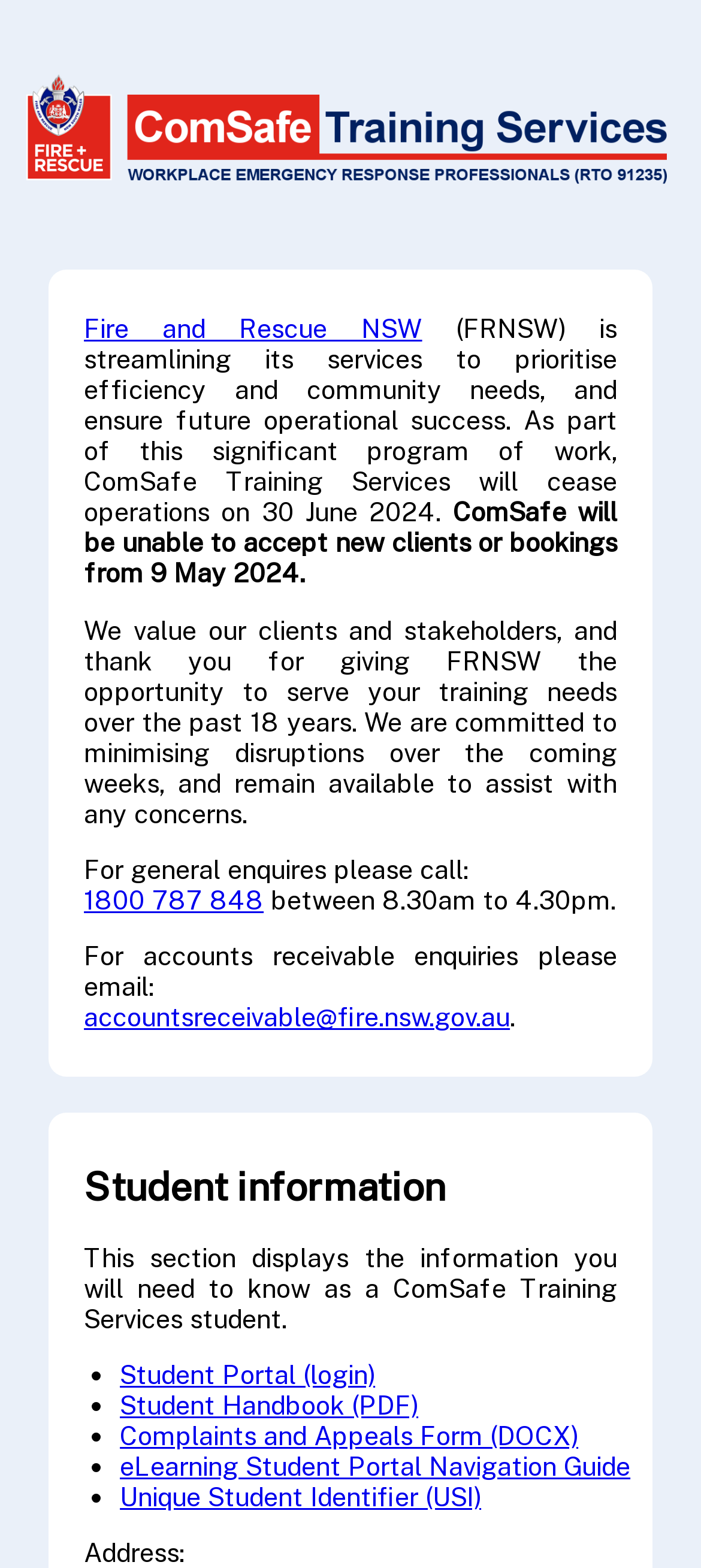Could you indicate the bounding box coordinates of the region to click in order to complete this instruction: "visit Fire and Rescue NSW website".

[0.12, 0.2, 0.602, 0.219]